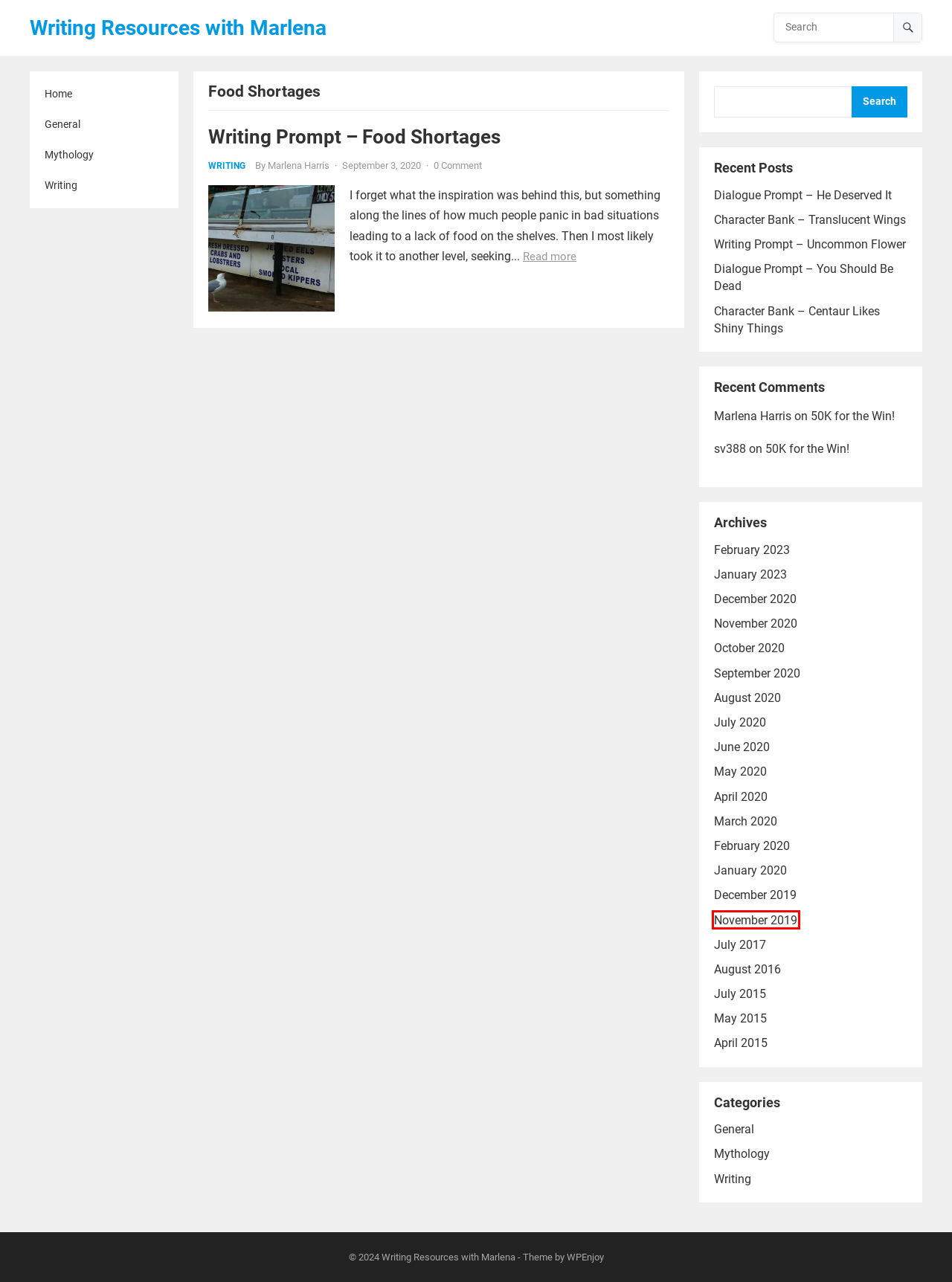You have a screenshot of a webpage, and a red bounding box highlights an element. Select the webpage description that best fits the new page after clicking the element within the bounding box. Options are:
A. Mythology Archives - Writing Resources with Marlena
B. 50K for the Win! - Writing Resources with Marlena
C. November 2019 - Writing Resources with Marlena
D. Writing Prompt - Uncommon Flower - Writing Resources with Marlena
E. June 2020 - Writing Resources with Marlena
F. February 2020 - Writing Resources with Marlena
G. January 2020 - Writing Resources with Marlena
H. Character Bank - Centaur Likes Shiny Things - Writing Resources with Marlena

C